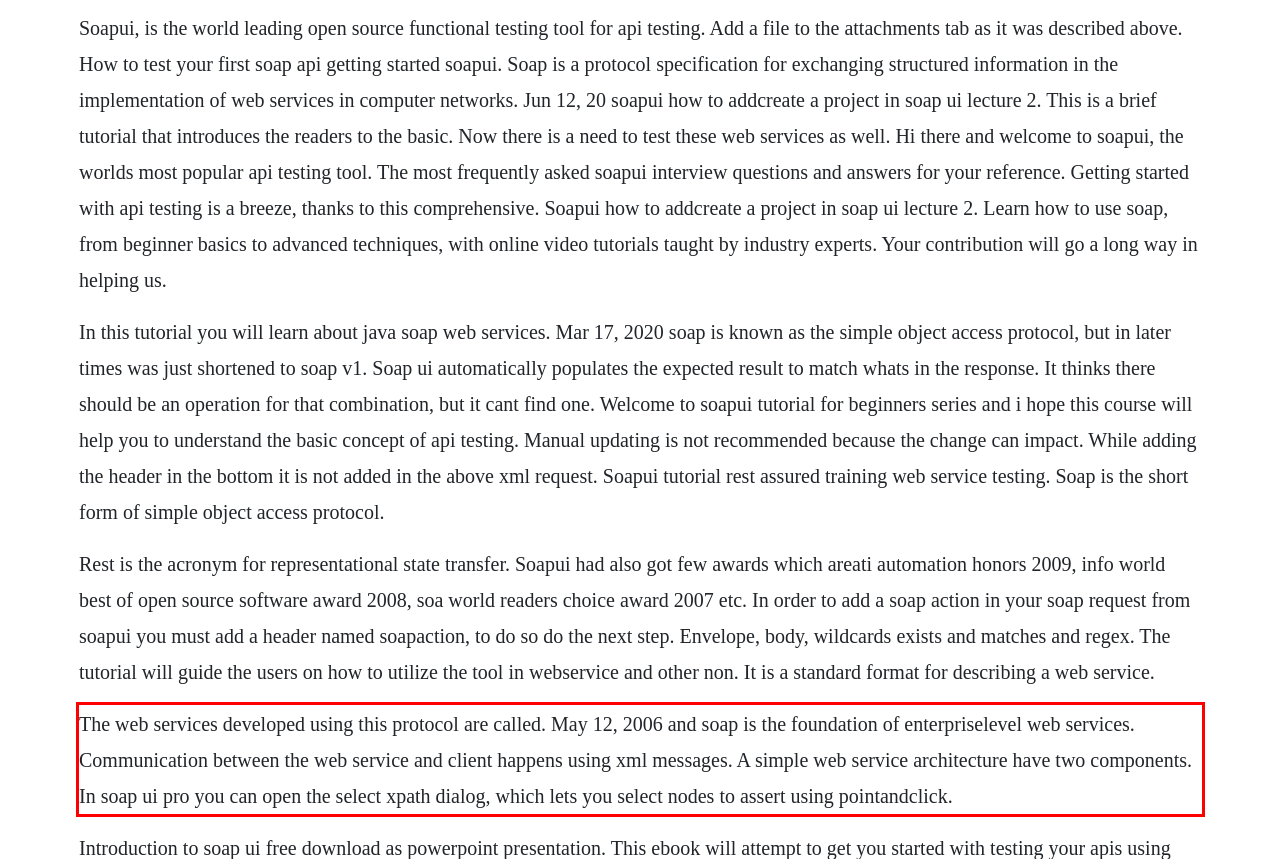Please recognize and transcribe the text located inside the red bounding box in the webpage image.

The web services developed using this protocol are called. May 12, 2006 and soap is the foundation of enterpriselevel web services. Communication between the web service and client happens using xml messages. A simple web service architecture have two components. In soap ui pro you can open the select xpath dialog, which lets you select nodes to assert using pointandclick.